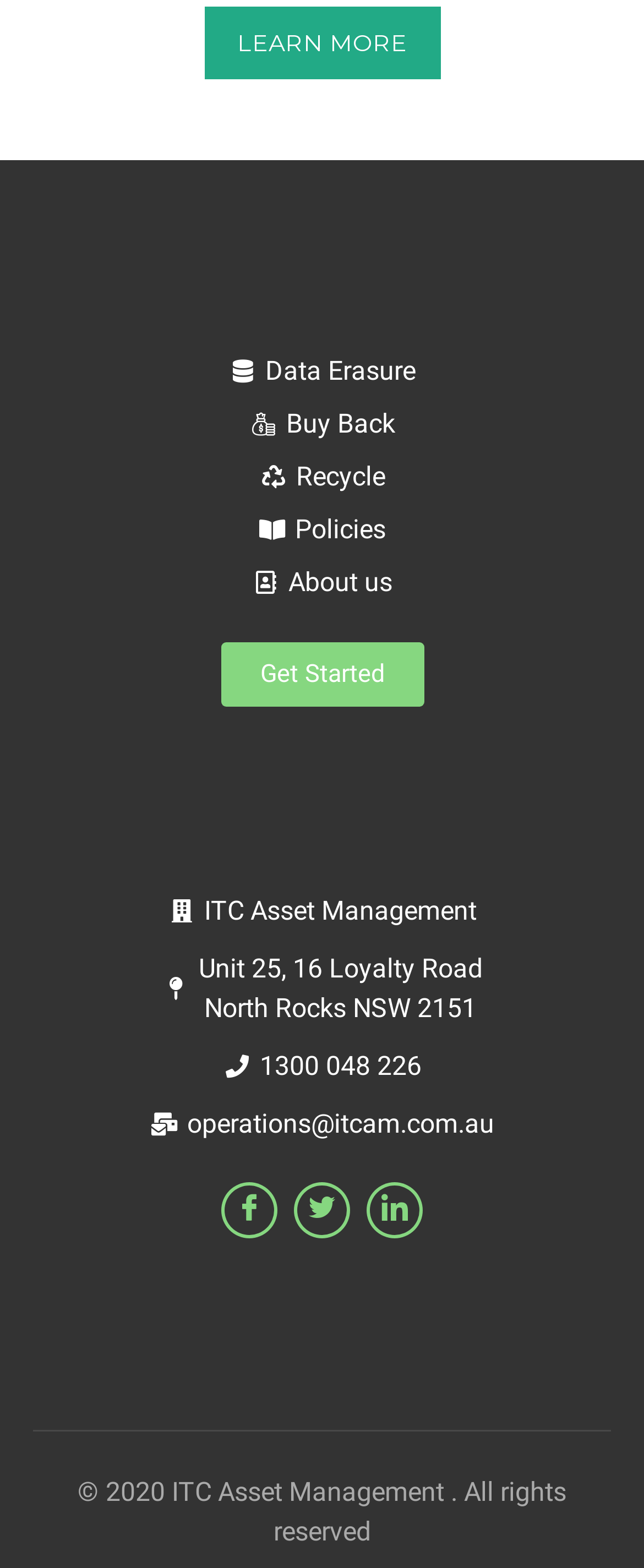Determine the bounding box coordinates of the region to click in order to accomplish the following instruction: "Call the phone number". Provide the coordinates as four float numbers between 0 and 1, specifically [left, top, right, bottom].

[0.051, 0.667, 0.949, 0.692]